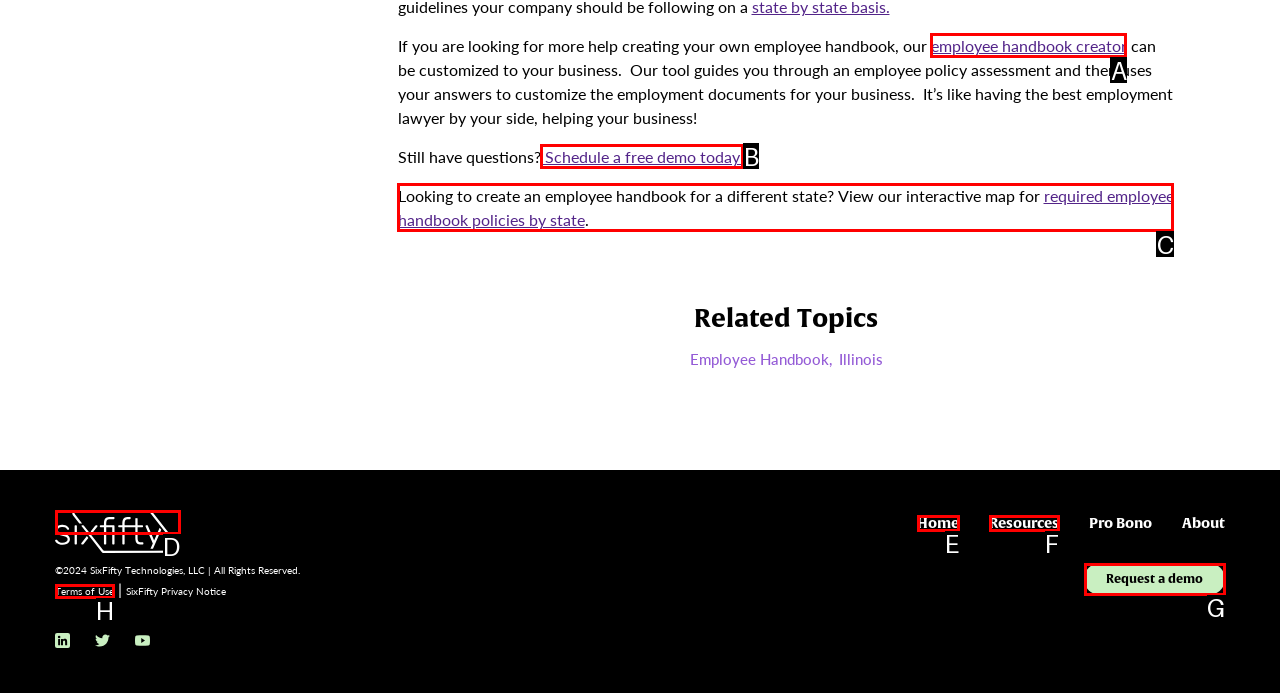For the task "Go to the SixFifty homepage", which option's letter should you click? Answer with the letter only.

D